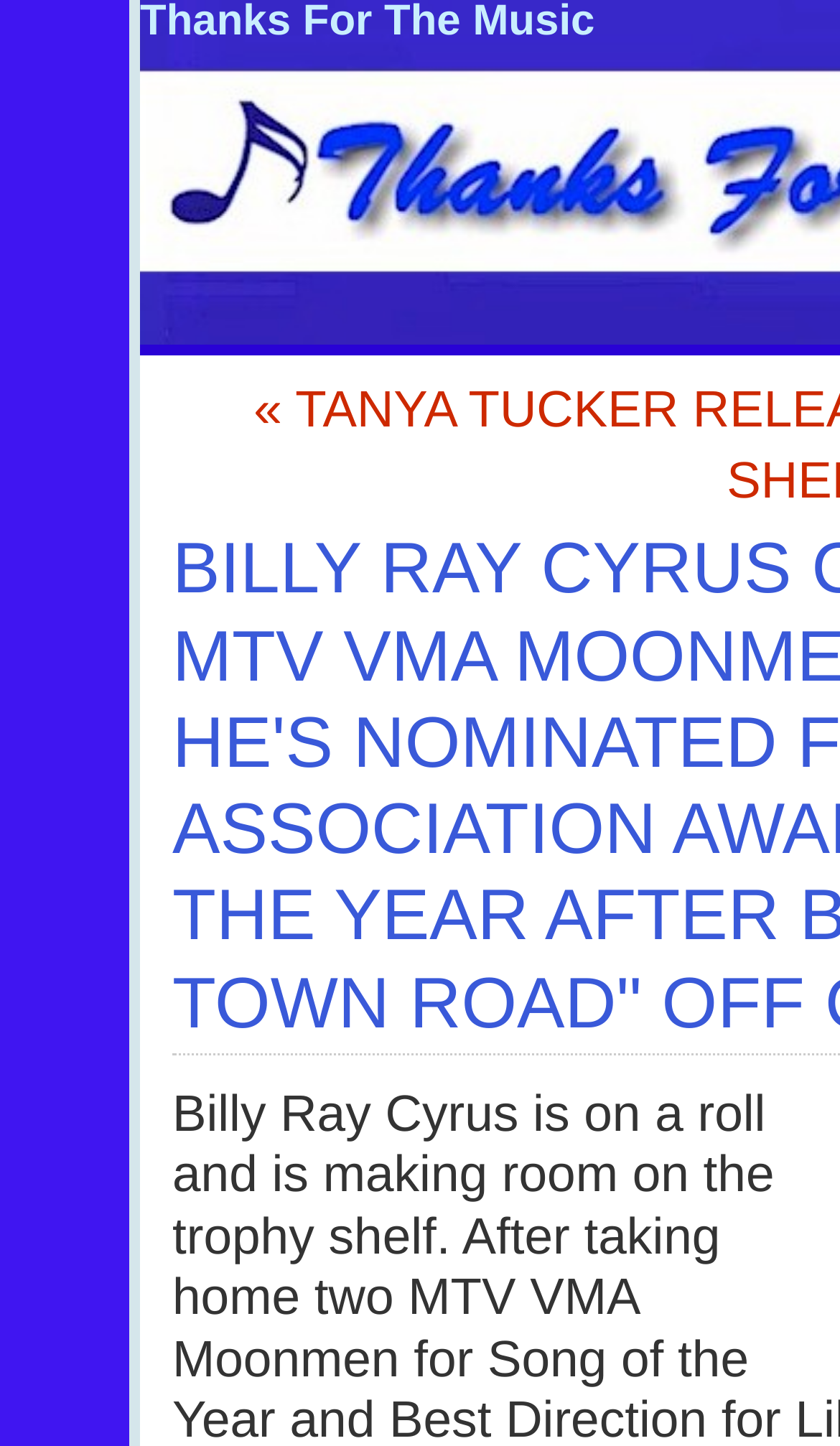Generate the main heading text from the webpage.

Thanks For The Music